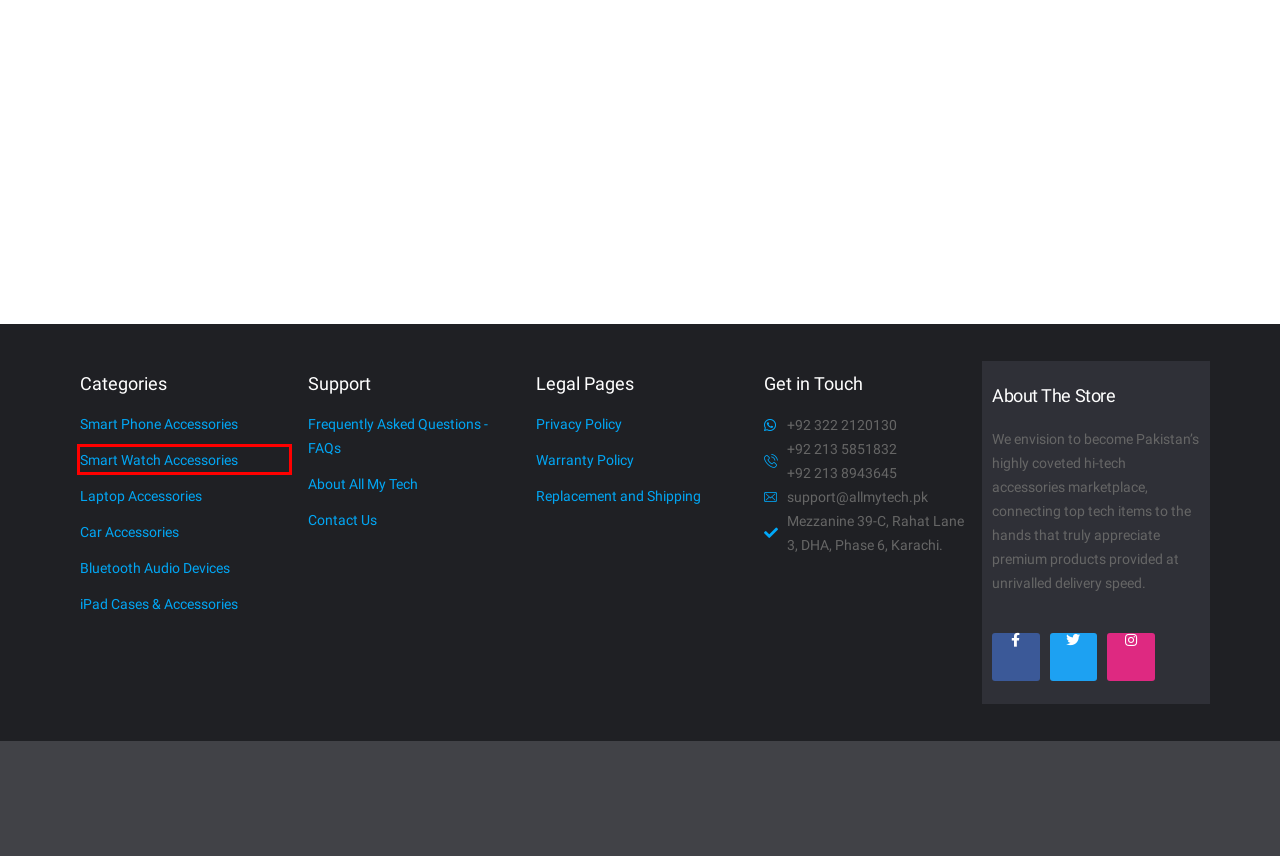Given a screenshot of a webpage with a red rectangle bounding box around a UI element, select the best matching webpage description for the new webpage that appears after clicking the highlighted element. The candidate descriptions are:
A. Privacy Policy - allmytech.pk
B. Shipping and Replacement - allmytech.pk
C. SmartWatch in Pakistan with Best Price & Same Day Delivery
D. FAQ Frequently Asked Questions - allmytech.pk
E. About All My Tech - allmytech.pk
F. My account - allmytech.pk
G. Warranty Policy - allmytech.pk
H. Car Accessories in Pakistan

C